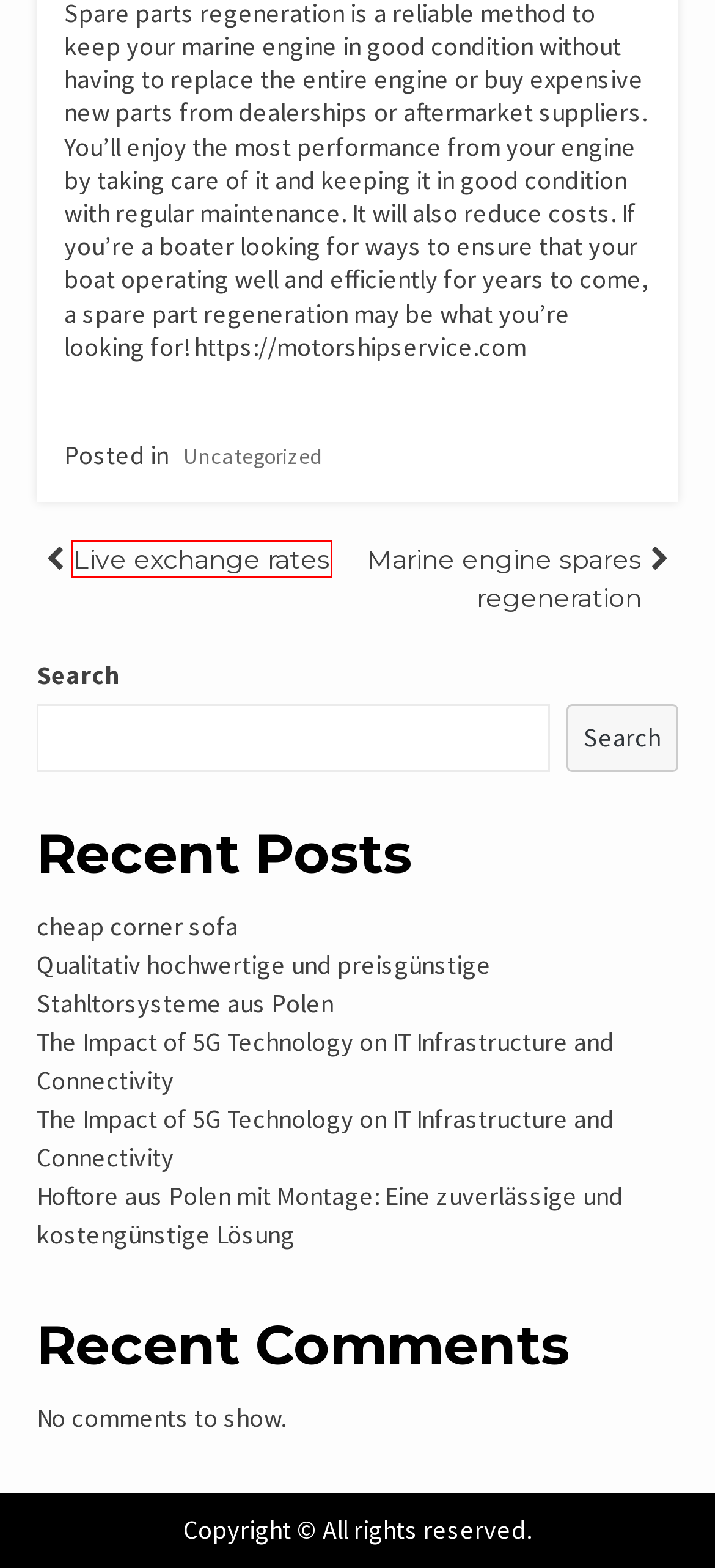Analyze the screenshot of a webpage featuring a red rectangle around an element. Pick the description that best fits the new webpage after interacting with the element inside the red bounding box. Here are the candidates:
A. Hoftore aus Polen mit Montage: Eine zuverlässige und kostengünstige Lösung - Portland Upside
B. Qualitativ hochwertige und preisgünstige Stahltorsysteme aus Polen - Portland Upside
C. The Impact of 5G Technology on IT Infrastructure and Connectivity - Portland Upside
D. Portland Upside - Blog
E. cheap corner sofa - Portland Upside
F. Live exchange rates - Portland Upside
G. Marine engine spares regeneration - Portland Upside
H. Diesel engine spares regeneration - MSS Motor Ship Service

F